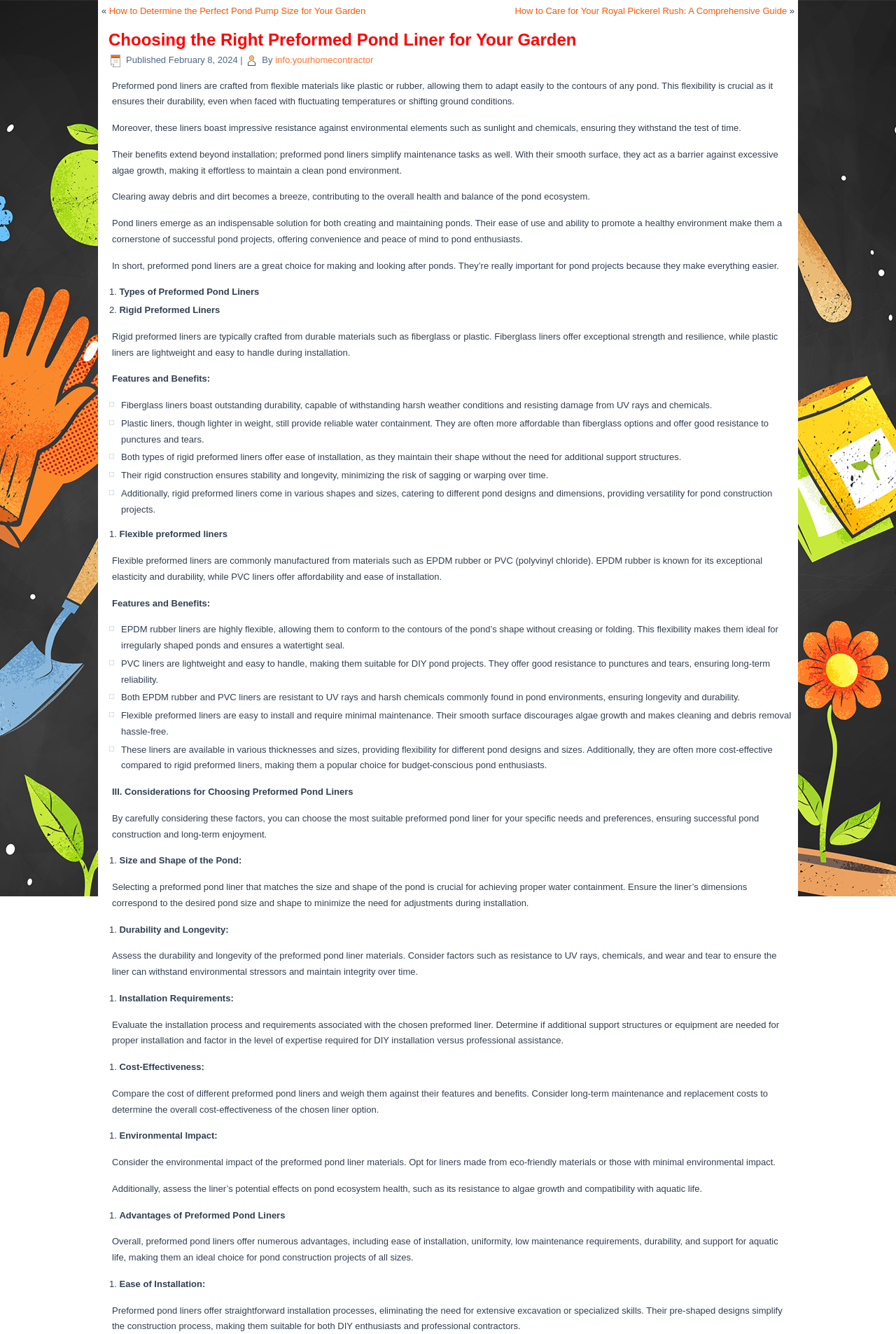What is the advantage of preformed pond liners in terms of maintenance?
Using the image as a reference, deliver a detailed and thorough answer to the question.

The webpage states that preformed pond liners simplify maintenance tasks, as their smooth surface discourages algae growth and makes cleaning and debris removal hassle-free.